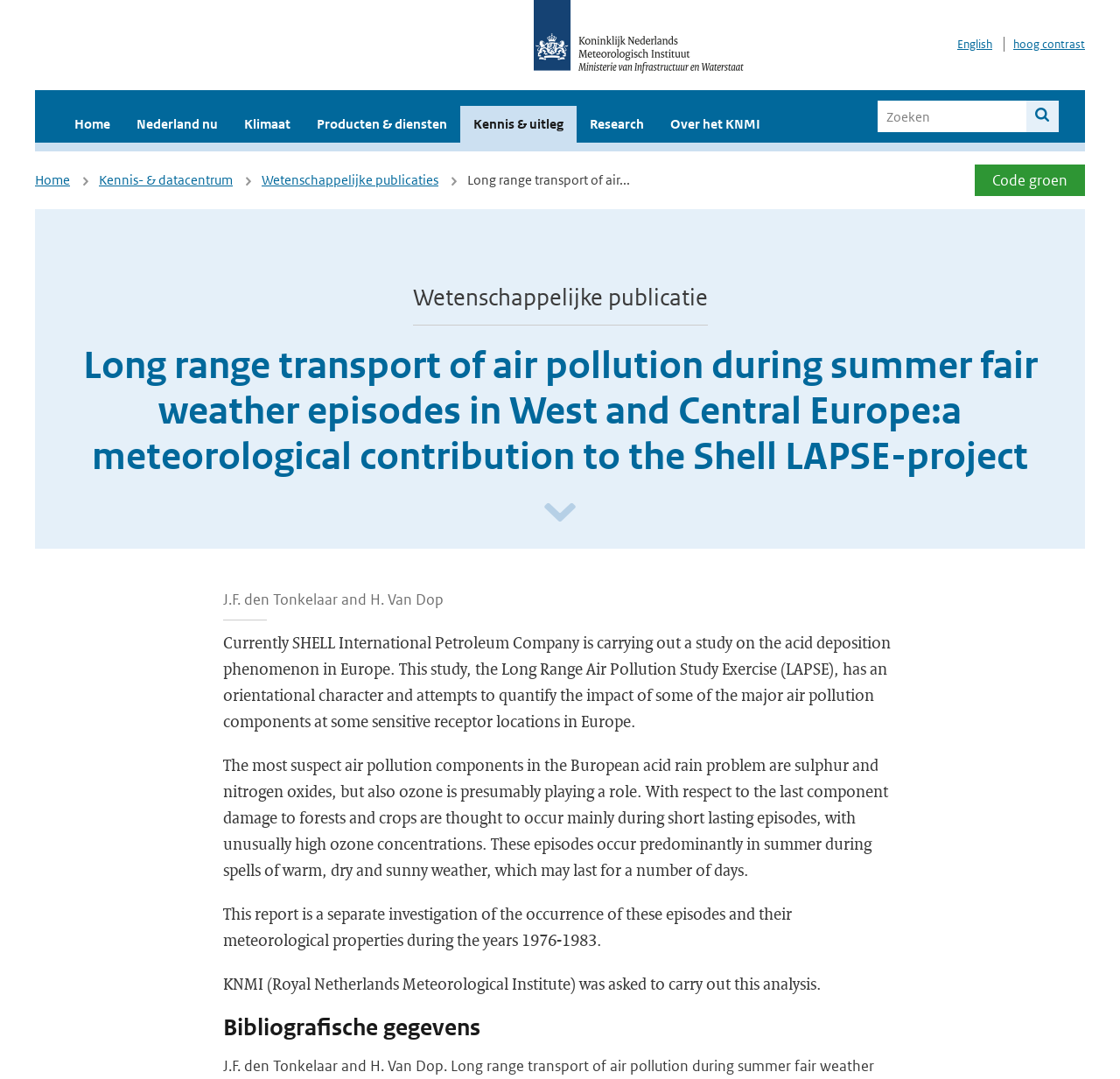Please find the bounding box coordinates of the element's region to be clicked to carry out this instruction: "Click the Logo Koninklijk Nederlands Meteorologisch Instituut link".

[0.331, 0.0, 0.669, 0.069]